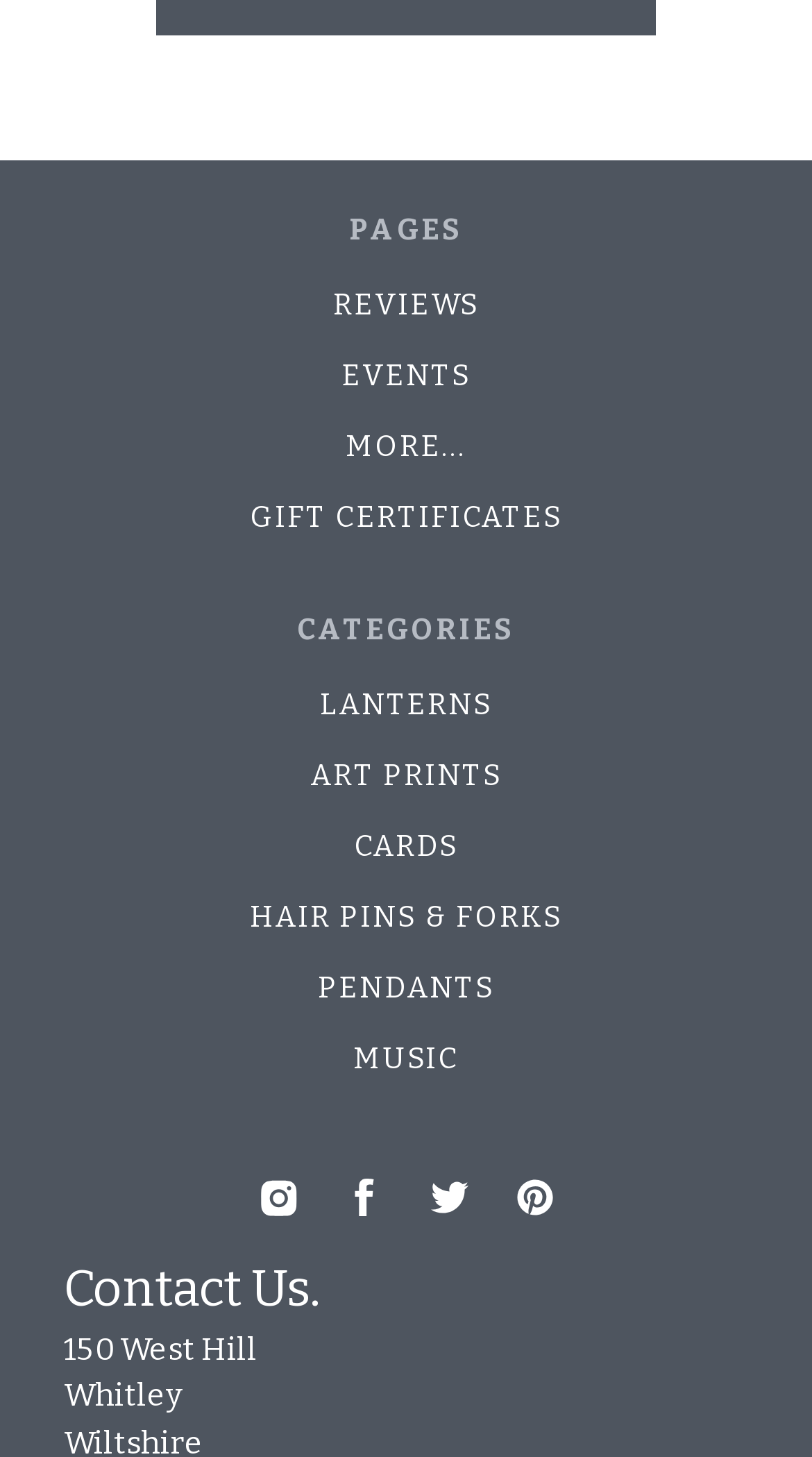Find the bounding box coordinates of the element to click in order to complete this instruction: "Contact Us". The bounding box coordinates must be four float numbers between 0 and 1, denoted as [left, top, right, bottom].

[0.078, 0.864, 0.391, 0.904]